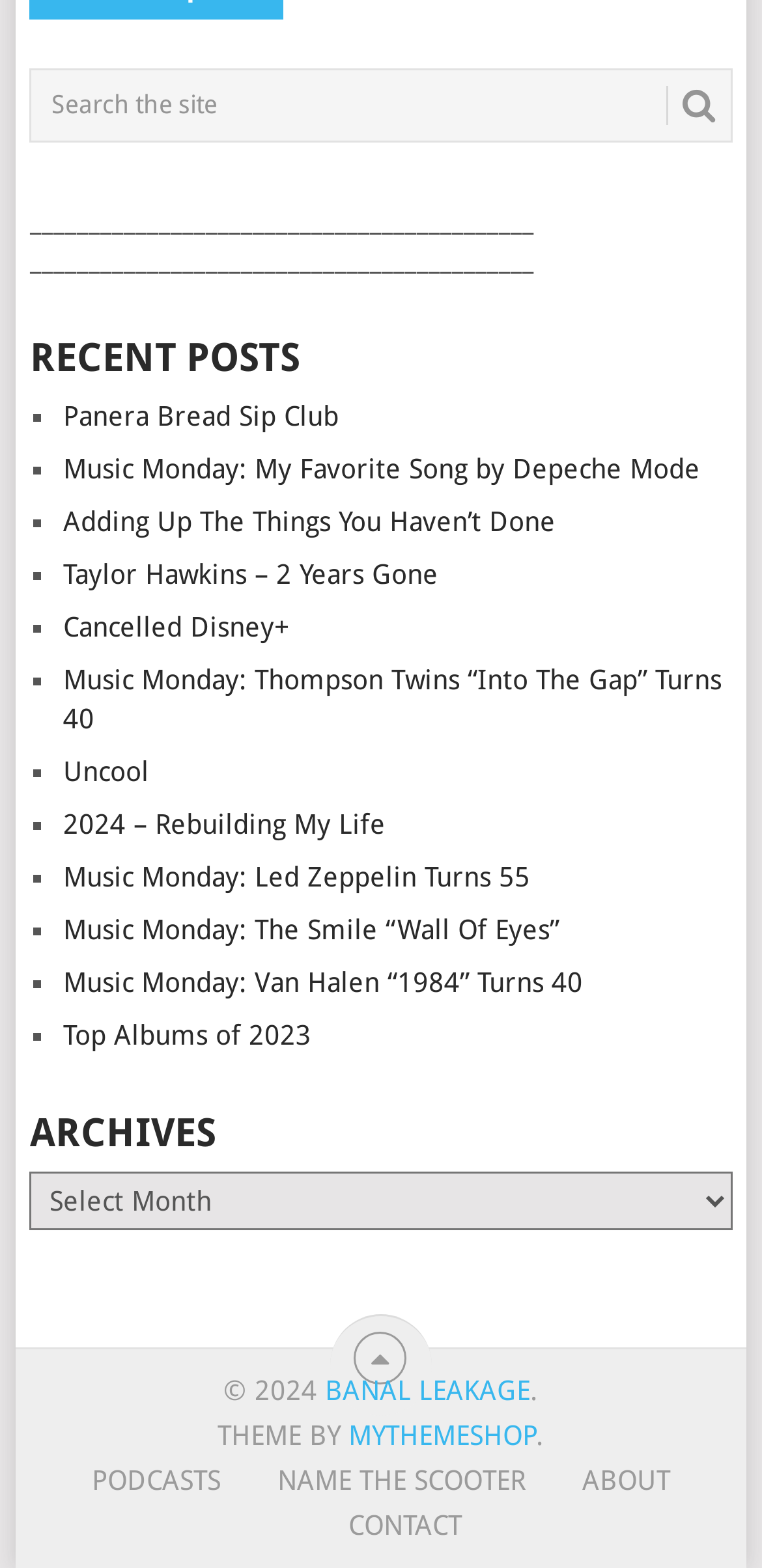Respond to the question below with a single word or phrase:
How many recent posts are listed?

11